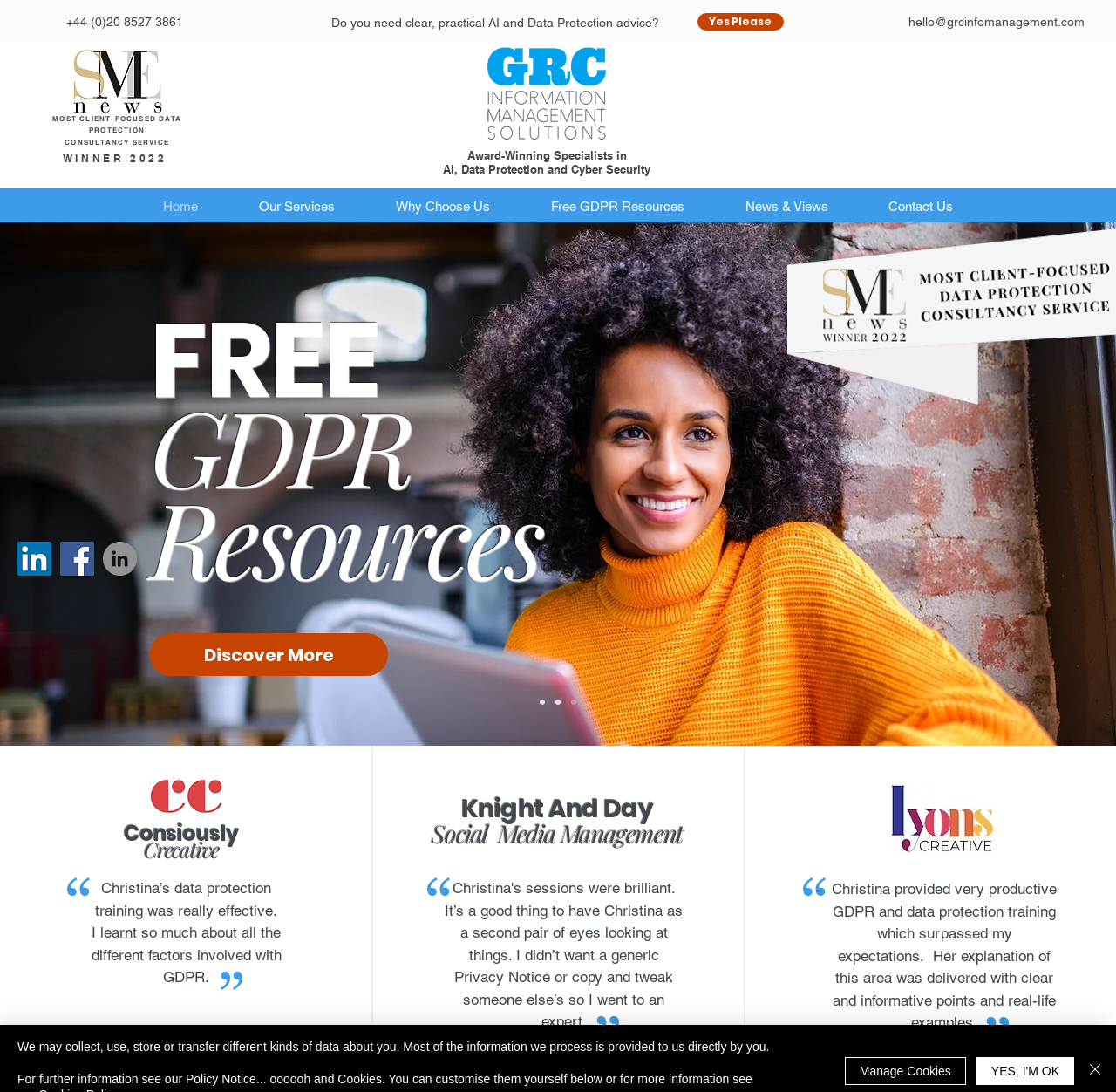Locate the bounding box coordinates of the clickable part needed for the task: "Discover free GDPR resources".

[0.134, 0.58, 0.348, 0.619]